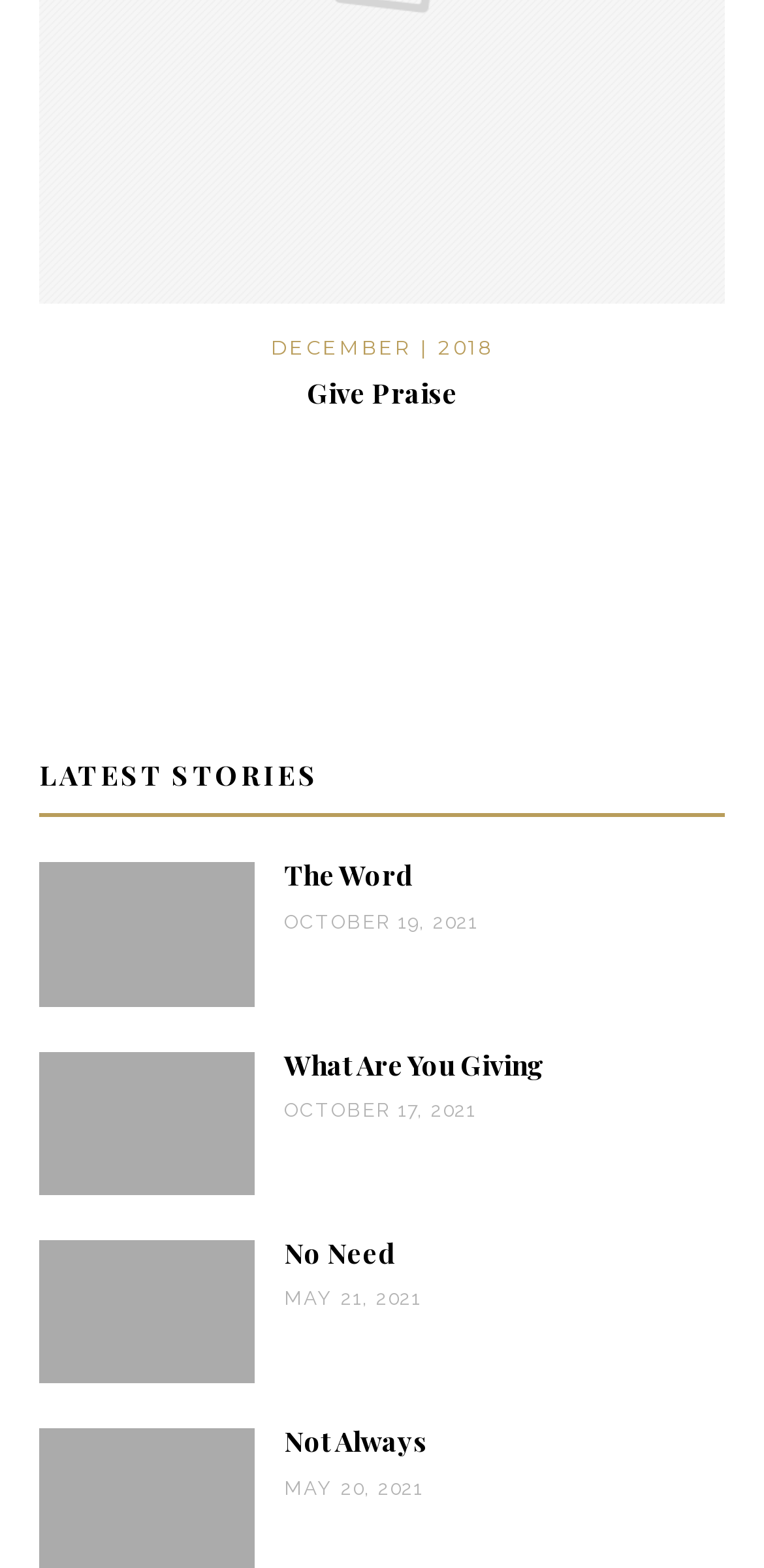Specify the bounding box coordinates of the area to click in order to execute this command: 'read 'LATEST STORIES''. The coordinates should consist of four float numbers ranging from 0 to 1, and should be formatted as [left, top, right, bottom].

[0.051, 0.482, 0.949, 0.521]